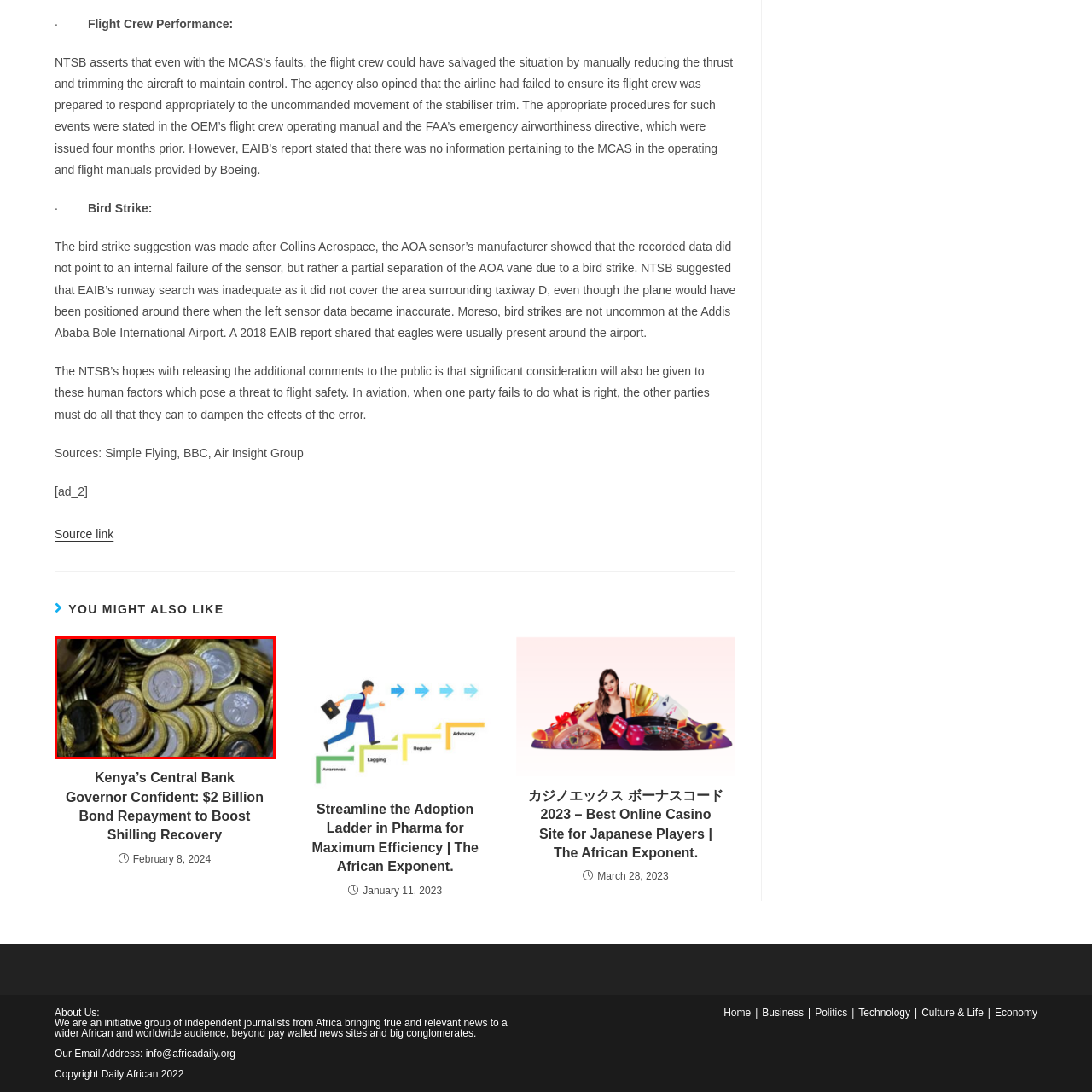Look closely at the section within the red border and give a one-word or brief phrase response to this question: 
What theme is evoked by the image of the coins?

Finance